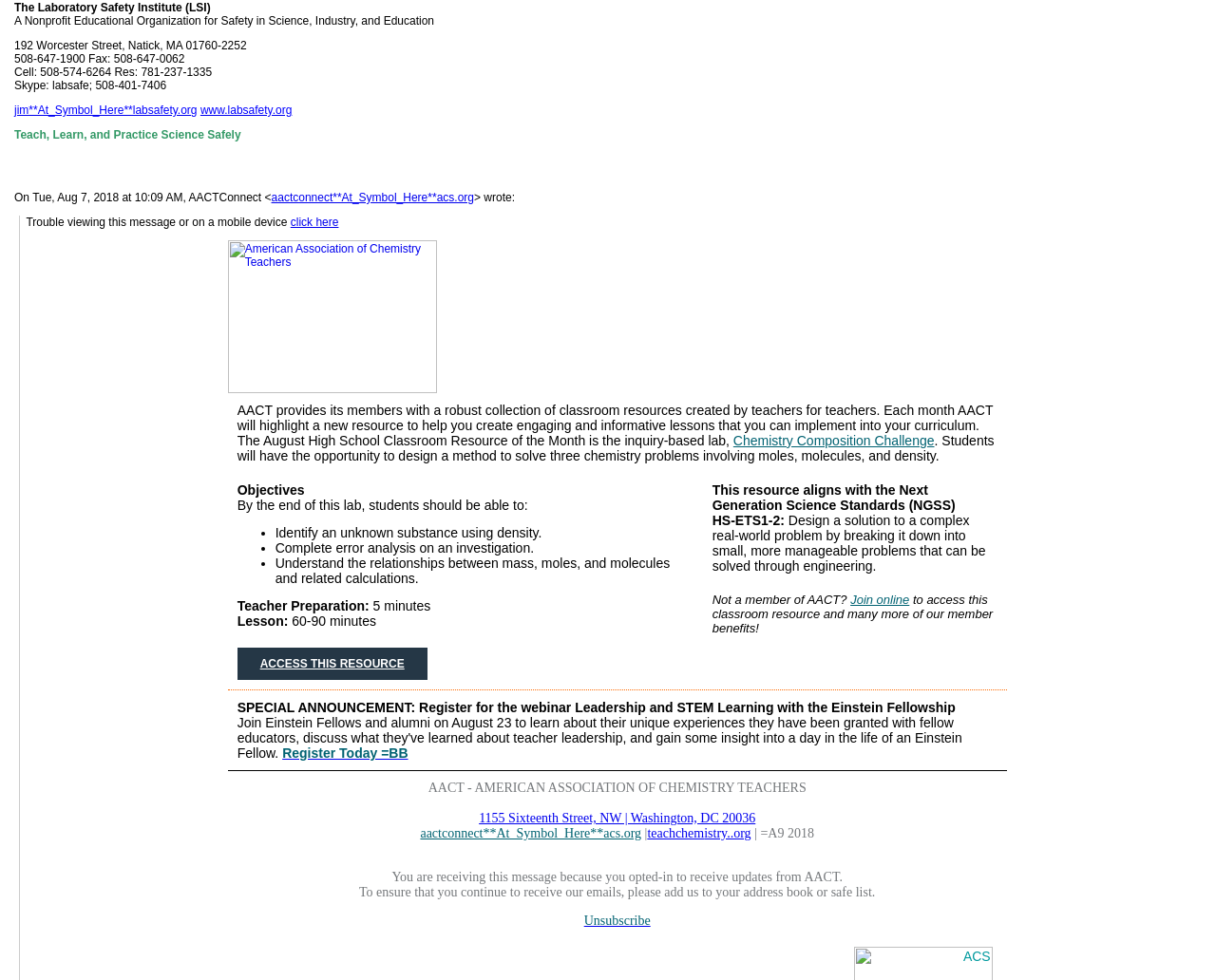Identify the bounding box coordinates for the UI element described as: "Join online".

[0.699, 0.605, 0.748, 0.619]